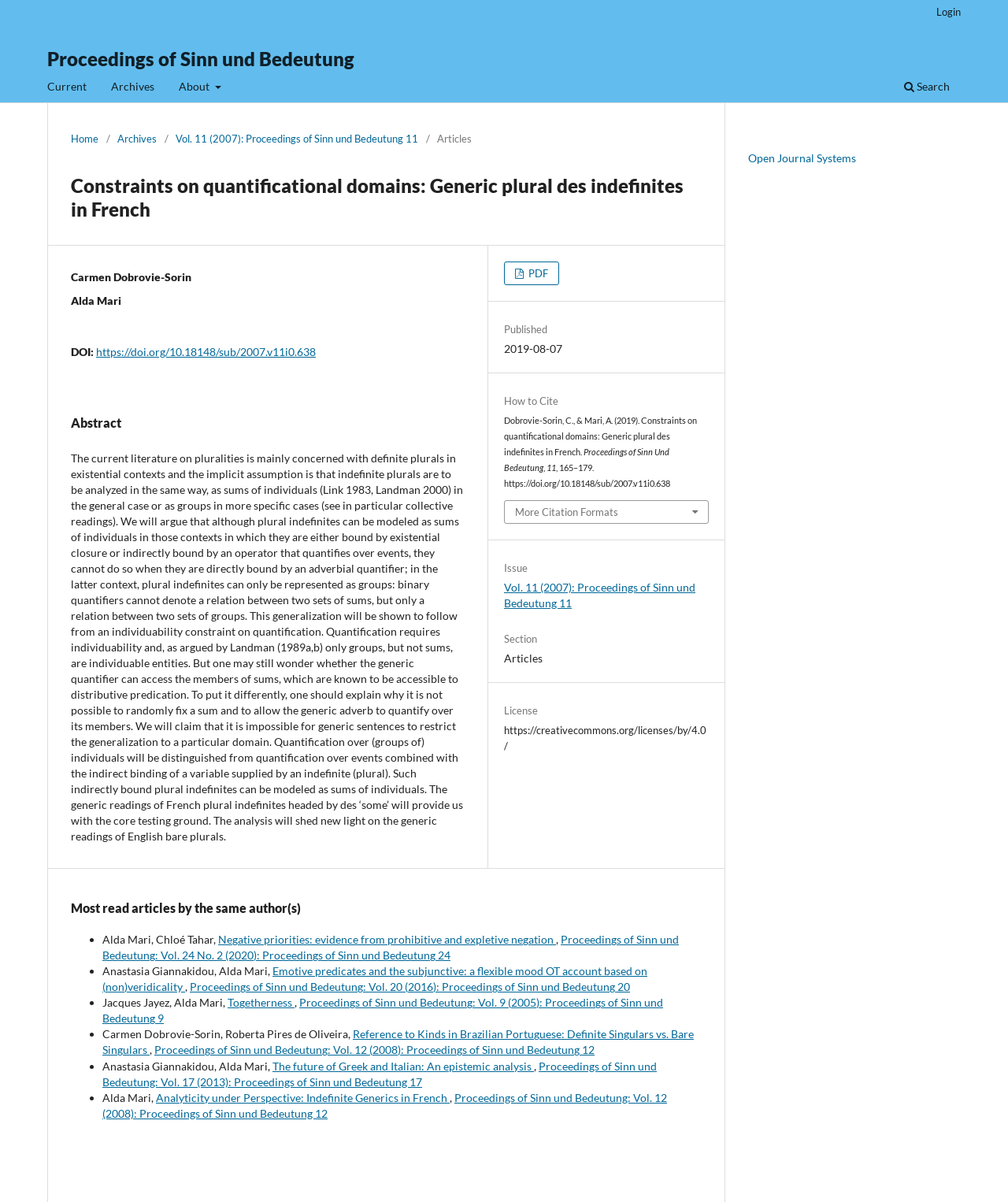Elaborate on the information and visuals displayed on the webpage.

This webpage appears to be an article page from the Proceedings of Sinn und Bedeutung journal. At the top, there is a navigation menu with links to "Current", "Archives", "About", "Search", and "Login". Below this, there is a breadcrumb navigation menu showing the current location within the journal's archive.

The main content of the page is an article titled "Constraints on quantificational domains: Generic plural des indefinites in French" by Carmen Dobrovie-Sorin and Alda Mari. The article's title is followed by the authors' names and a DOI link. Below this, there is an abstract of the article, which discusses the analysis of plural indefinites in French.

To the right of the abstract, there are several links and buttons, including a "PDF" link, a "Published" date, a "How to Cite" section, and a "More Citation Formats" button. There is also a section showing the article's issue and section information.

Further down the page, there is a section titled "Most read articles by the same author(s)", which lists several articles by the same authors, along with their titles, publication information, and links to the articles.

In the bottom right corner of the page, there is a sidebar with a link to Open Journal Systems.